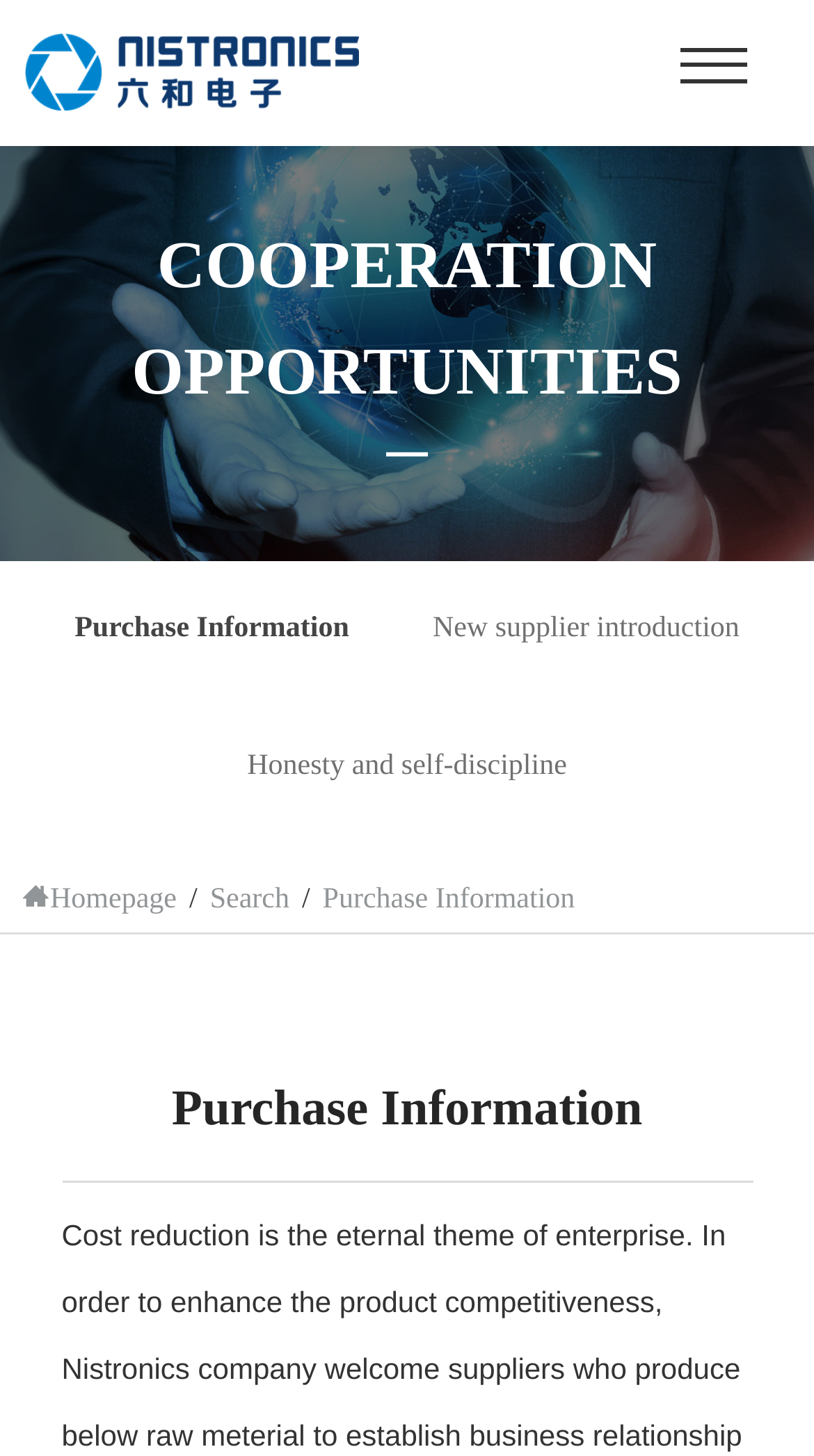Reply to the question with a single word or phrase:
What is the text above the layout table?

COOPERATION OPPORTUNITIES